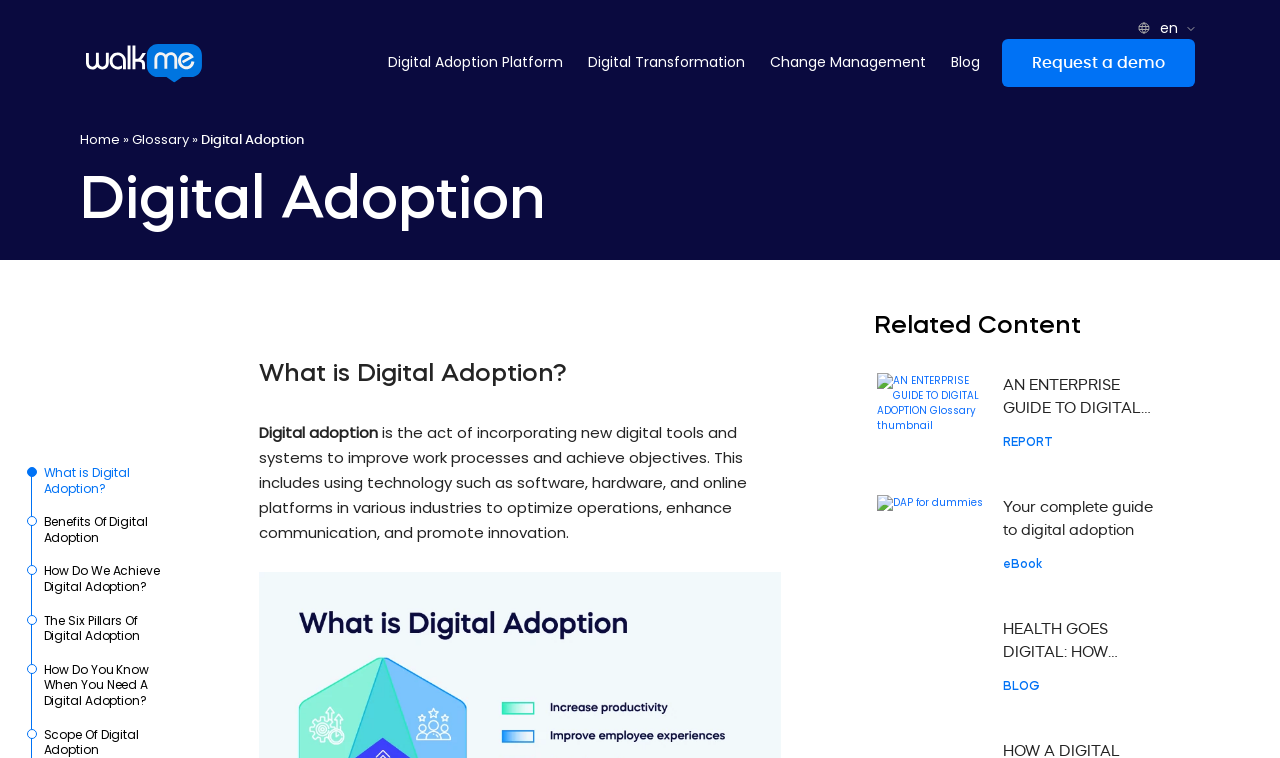Please find and report the bounding box coordinates of the element to click in order to perform the following action: "Click the 'Request a demo' button". The coordinates should be expressed as four float numbers between 0 and 1, in the format [left, top, right, bottom].

[0.783, 0.074, 0.934, 0.137]